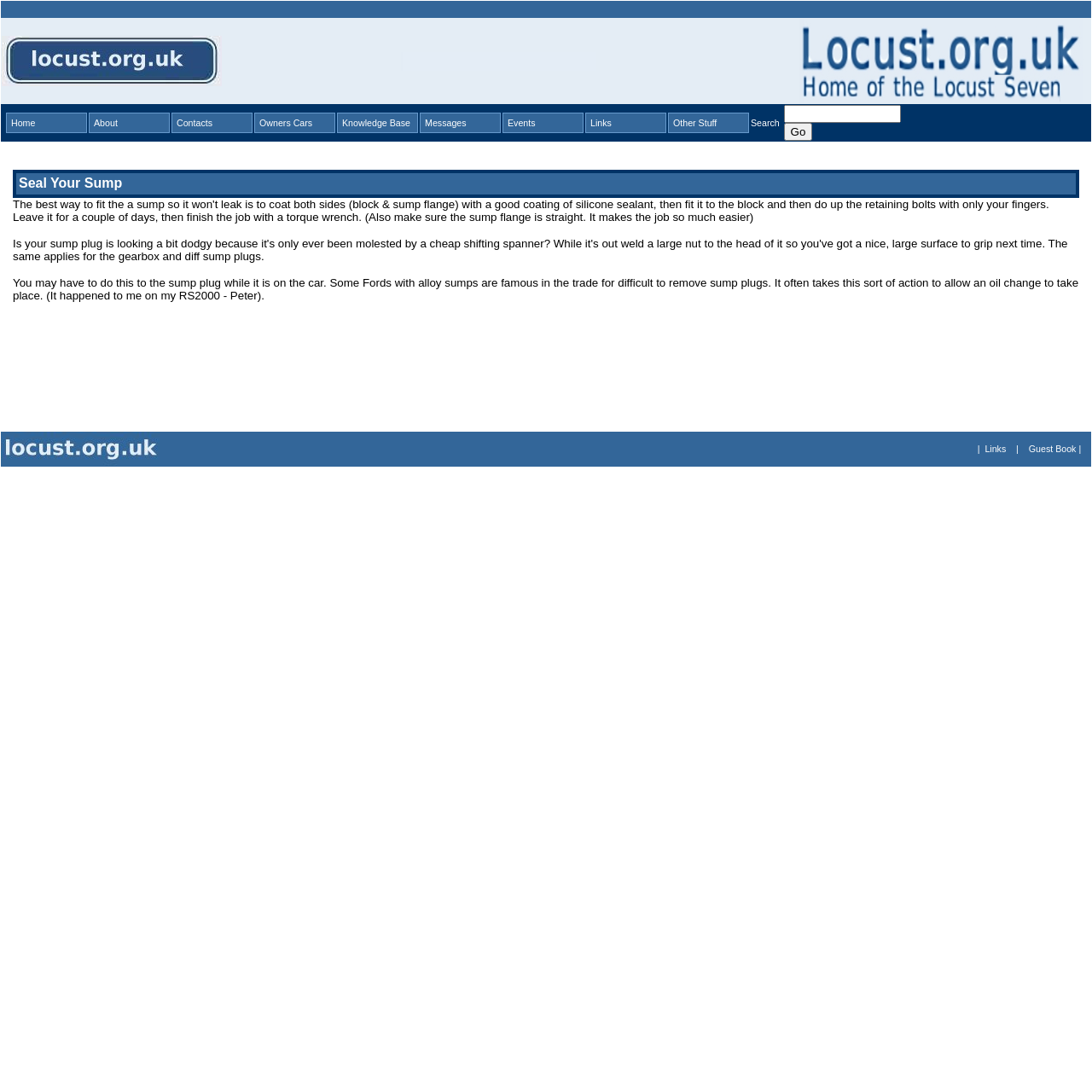What is the purpose of coating both sides of the sump flange with silicone sealant?
Based on the screenshot, respond with a single word or phrase.

To prevent leaks